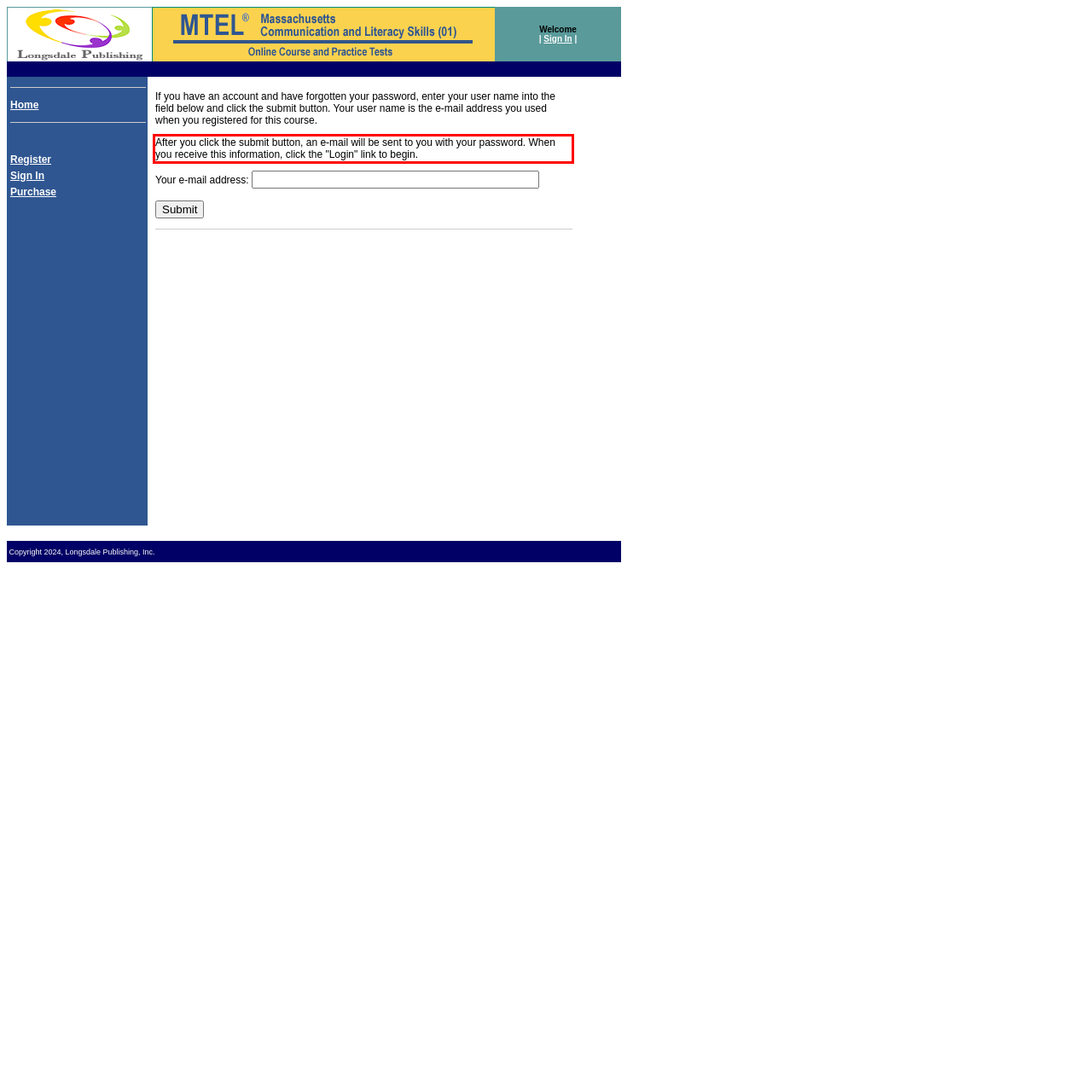Given a webpage screenshot with a red bounding box, perform OCR to read and deliver the text enclosed by the red bounding box.

After you click the submit button, an e-mail will be sent to you with your password. When you receive this information, click the "Login" link to begin.